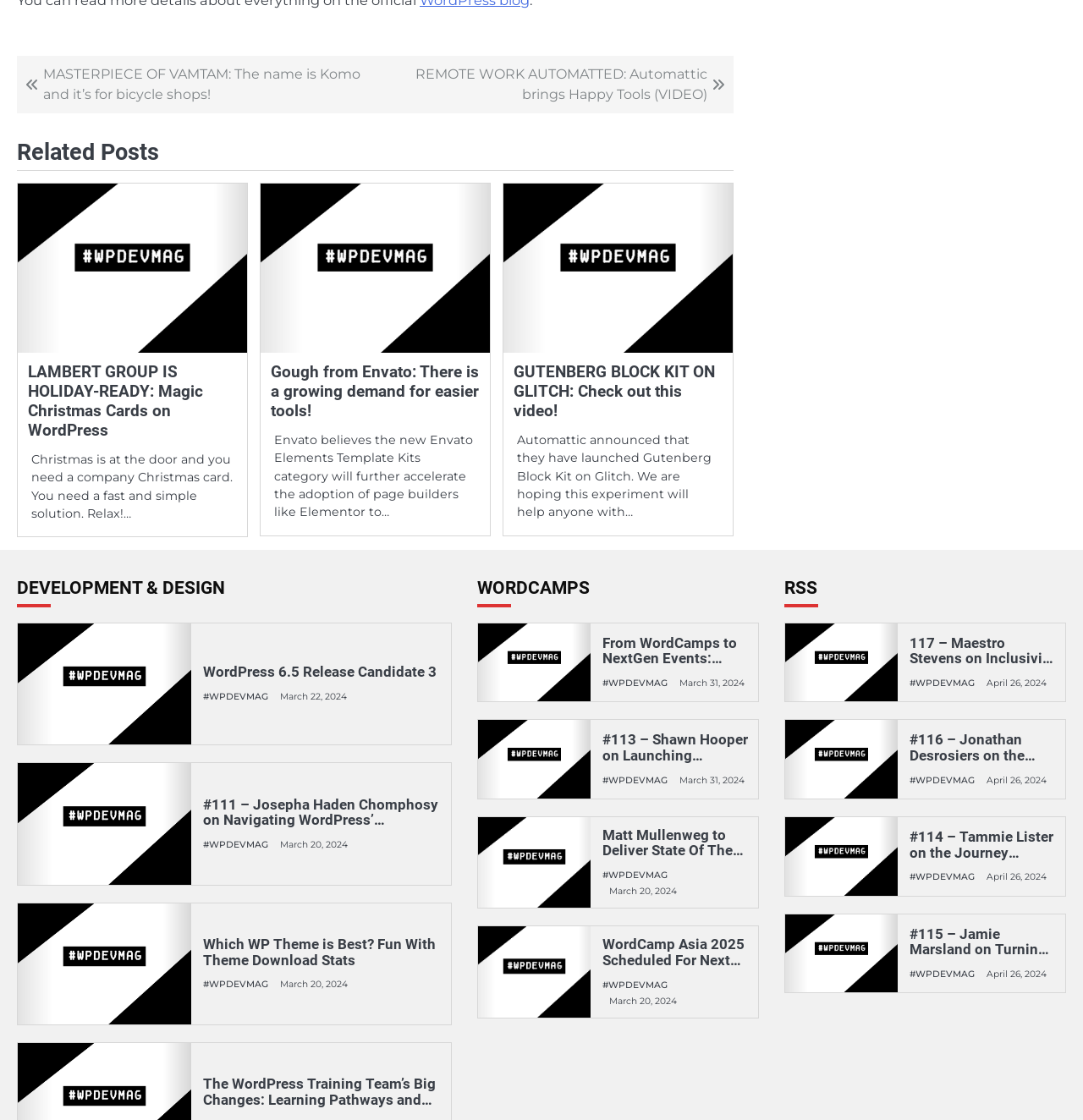Please mark the bounding box coordinates of the area that should be clicked to carry out the instruction: "View the 'DEVELOPMENT & DESIGN' section".

[0.016, 0.514, 0.417, 0.541]